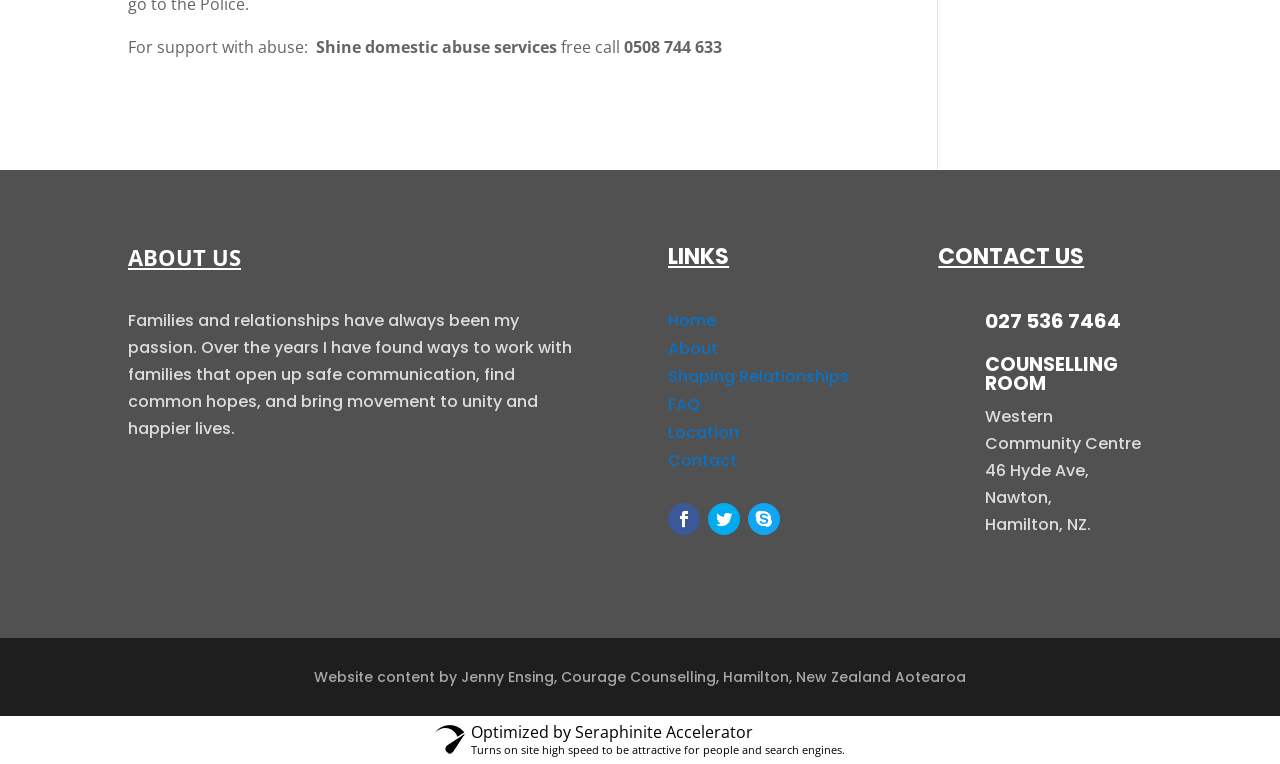What is the address of the counselling room?
Give a one-word or short-phrase answer derived from the screenshot.

Western Community Centre, 46 Hyde Ave, Nawton, Hamilton, NZ